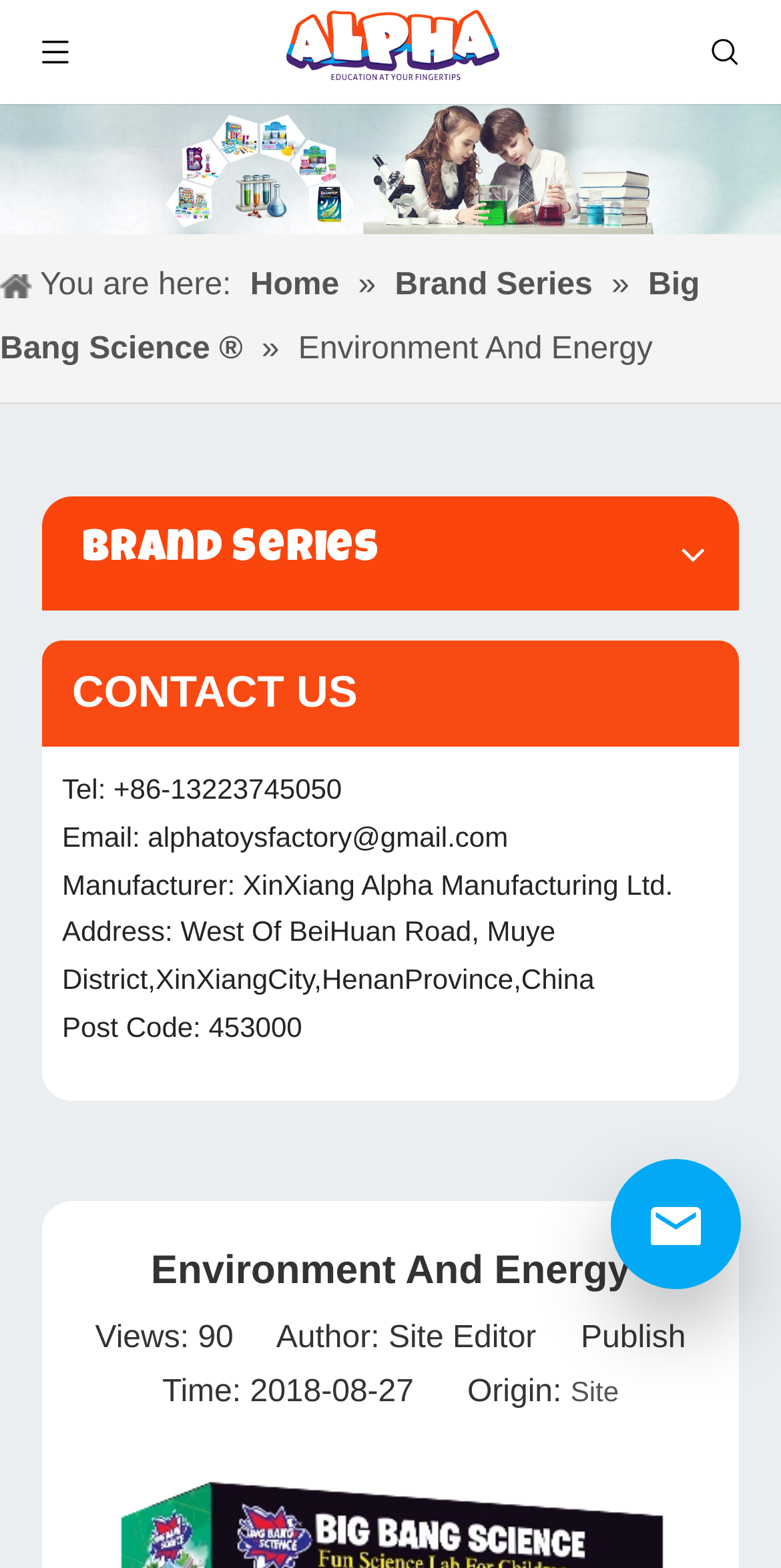Locate and extract the headline of this webpage.

Environment And Energy